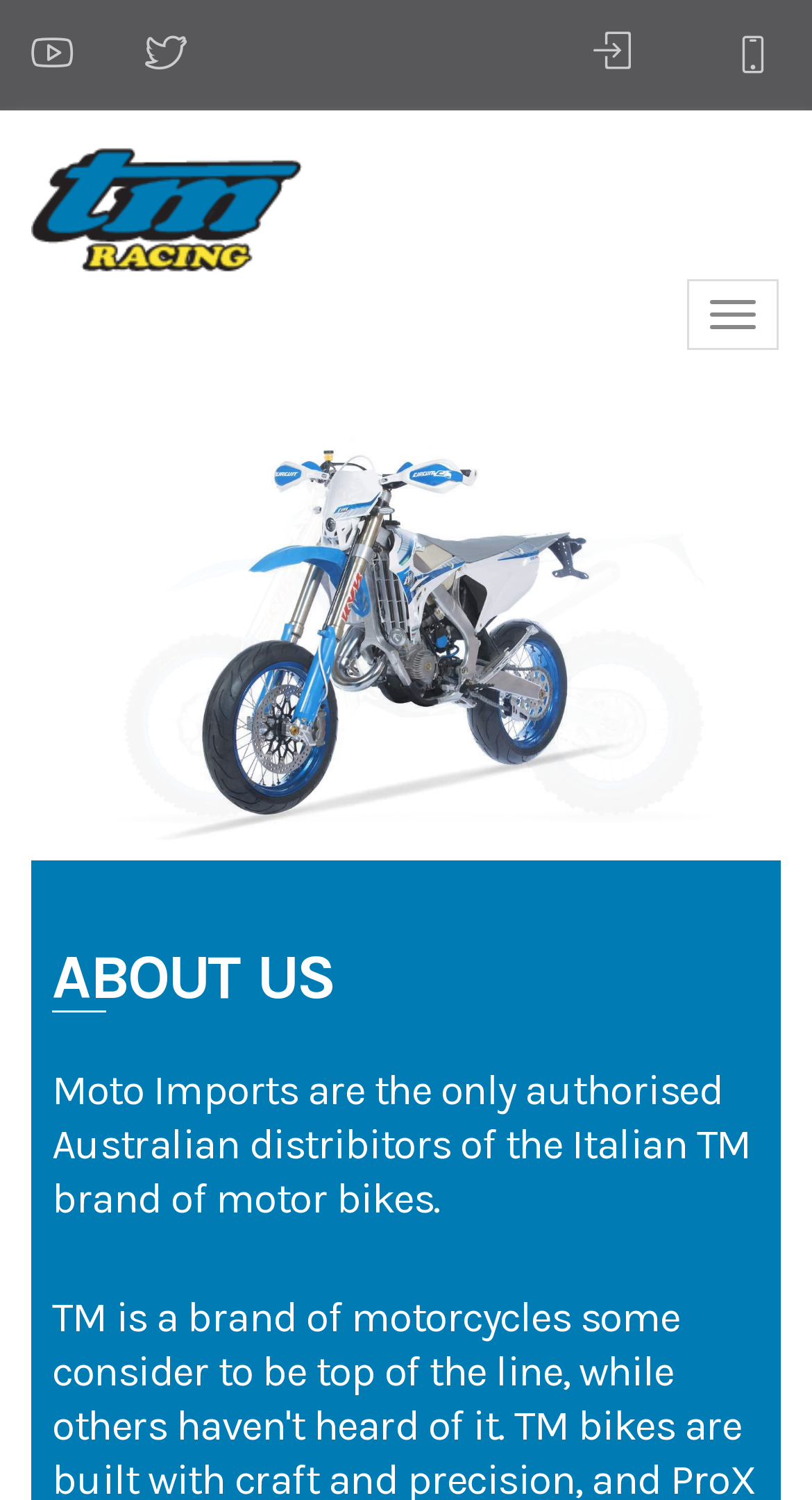What is the text of the webpage's headline?

Need a part - not a problem